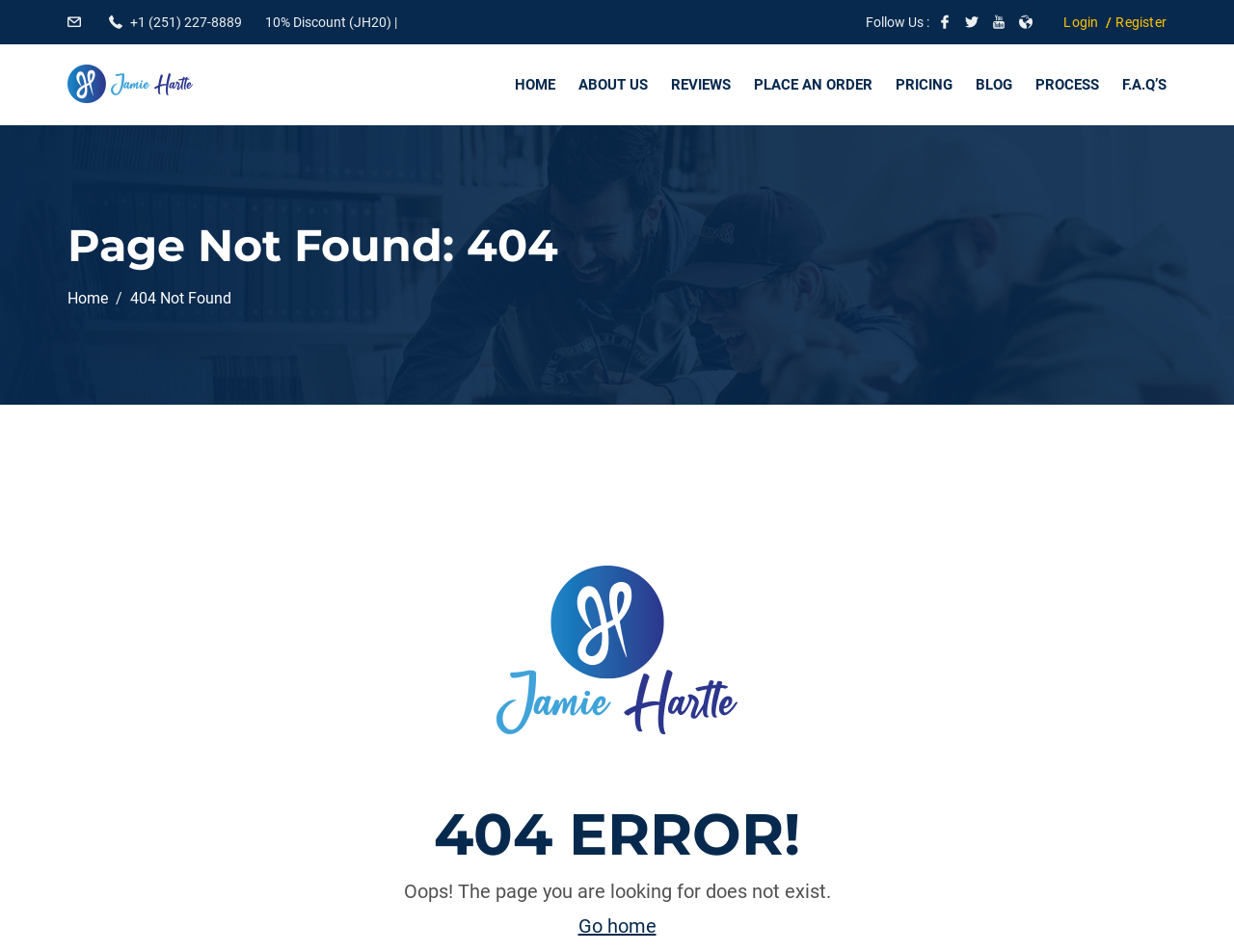How many social media links are there?
Could you answer the question in a detailed manner, providing as much information as possible?

I counted the number of social media links by looking at the top section of the webpage, where I saw four link elements with icons for different social media platforms.